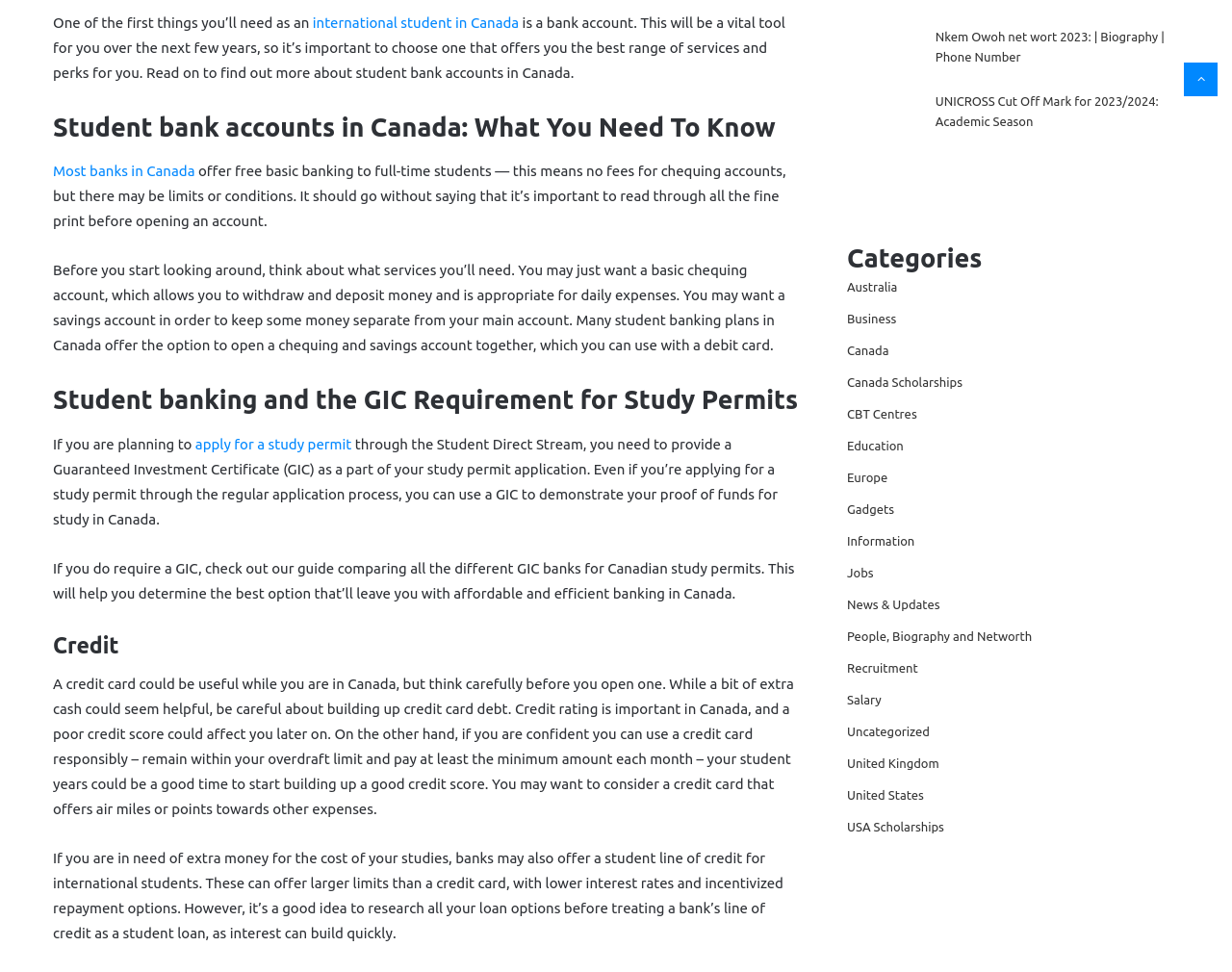Find the bounding box coordinates for the area that should be clicked to accomplish the instruction: "Browse categories".

[0.688, 0.247, 0.957, 0.285]